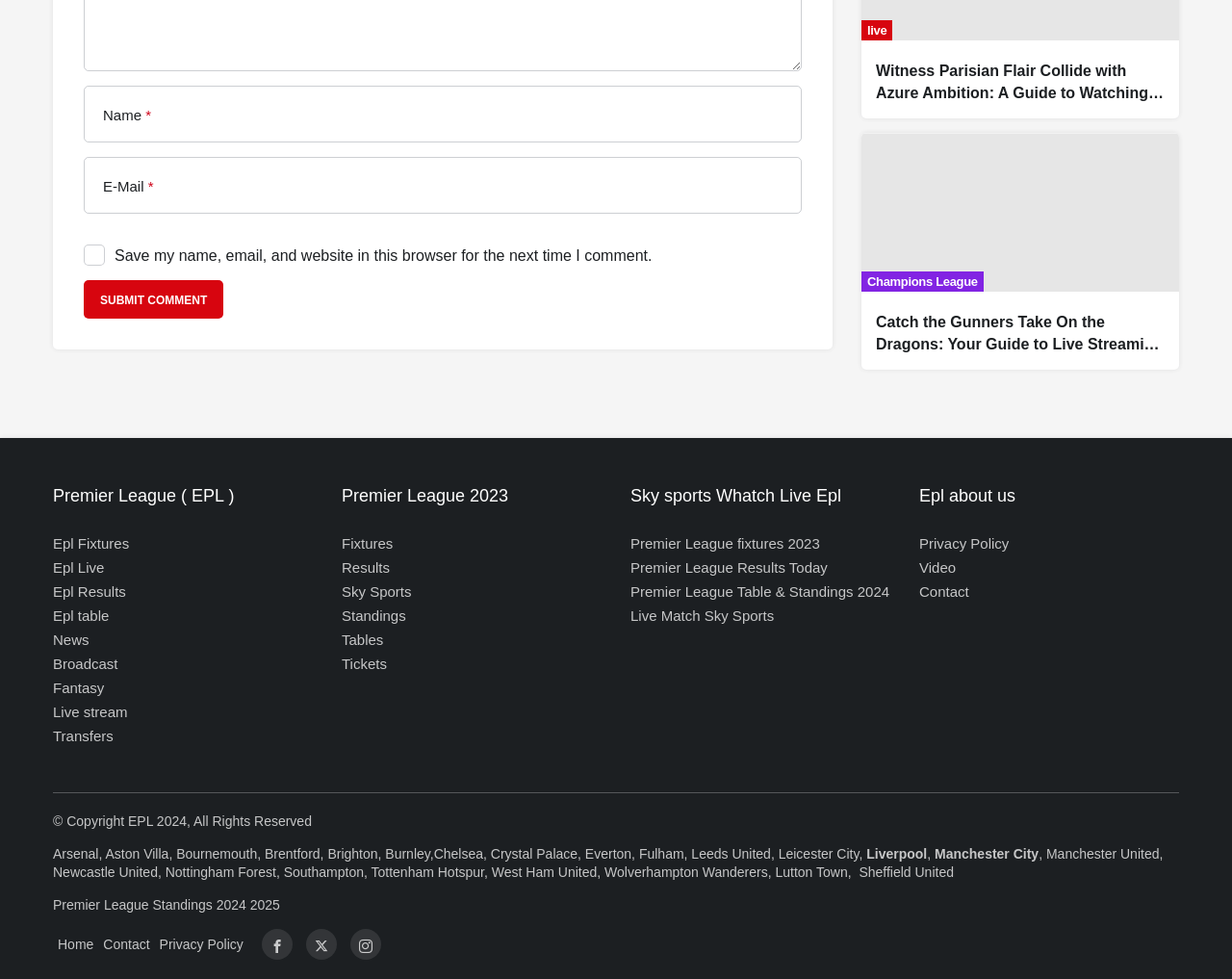What is the purpose of the comment section?
Can you give a detailed and elaborate answer to the question?

The purpose of the comment section is to allow users to leave a comment, which is indicated by the 'SUBMIT COMMENT' button and the required fields 'Name' and 'E-Mail'.